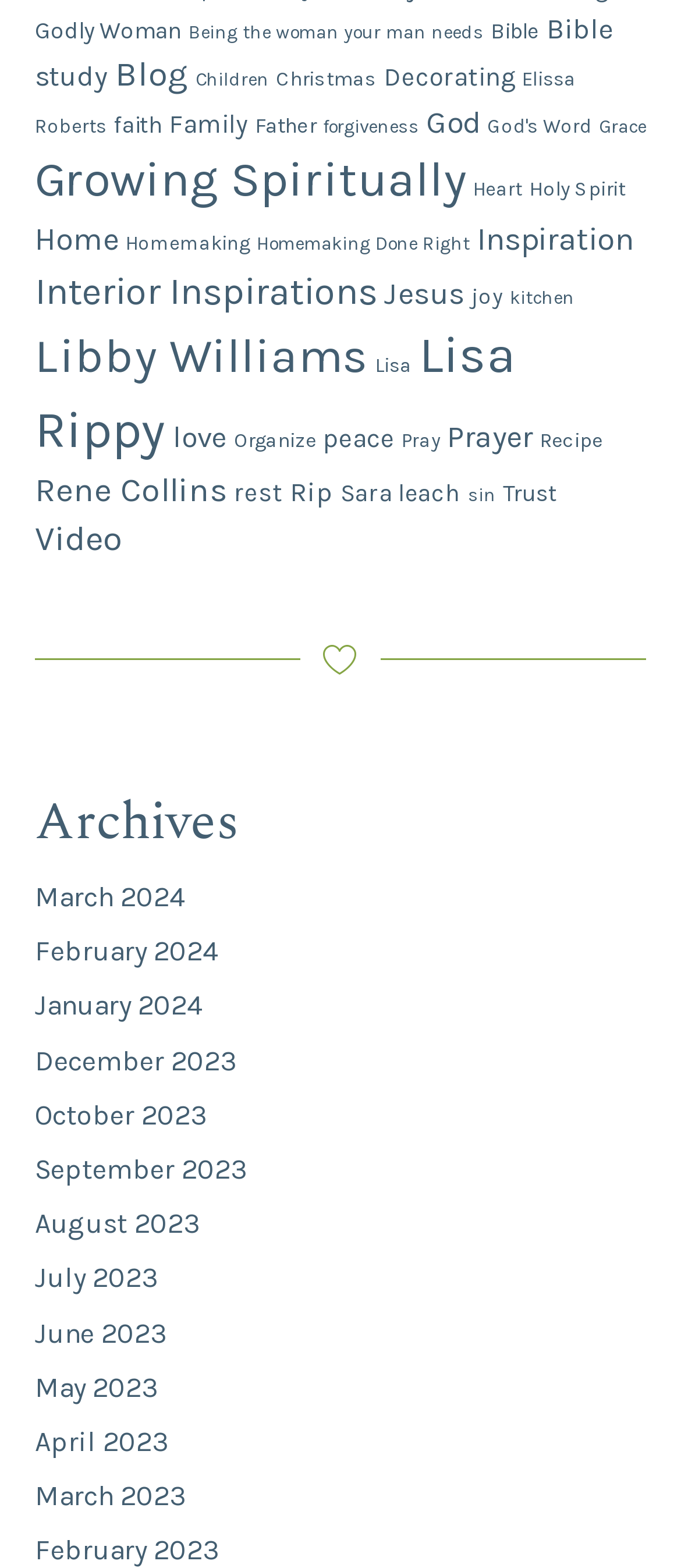Determine the bounding box for the described HTML element: "parent_node: About". Ensure the coordinates are four float numbers between 0 and 1 in the format [left, top, right, bottom].

None